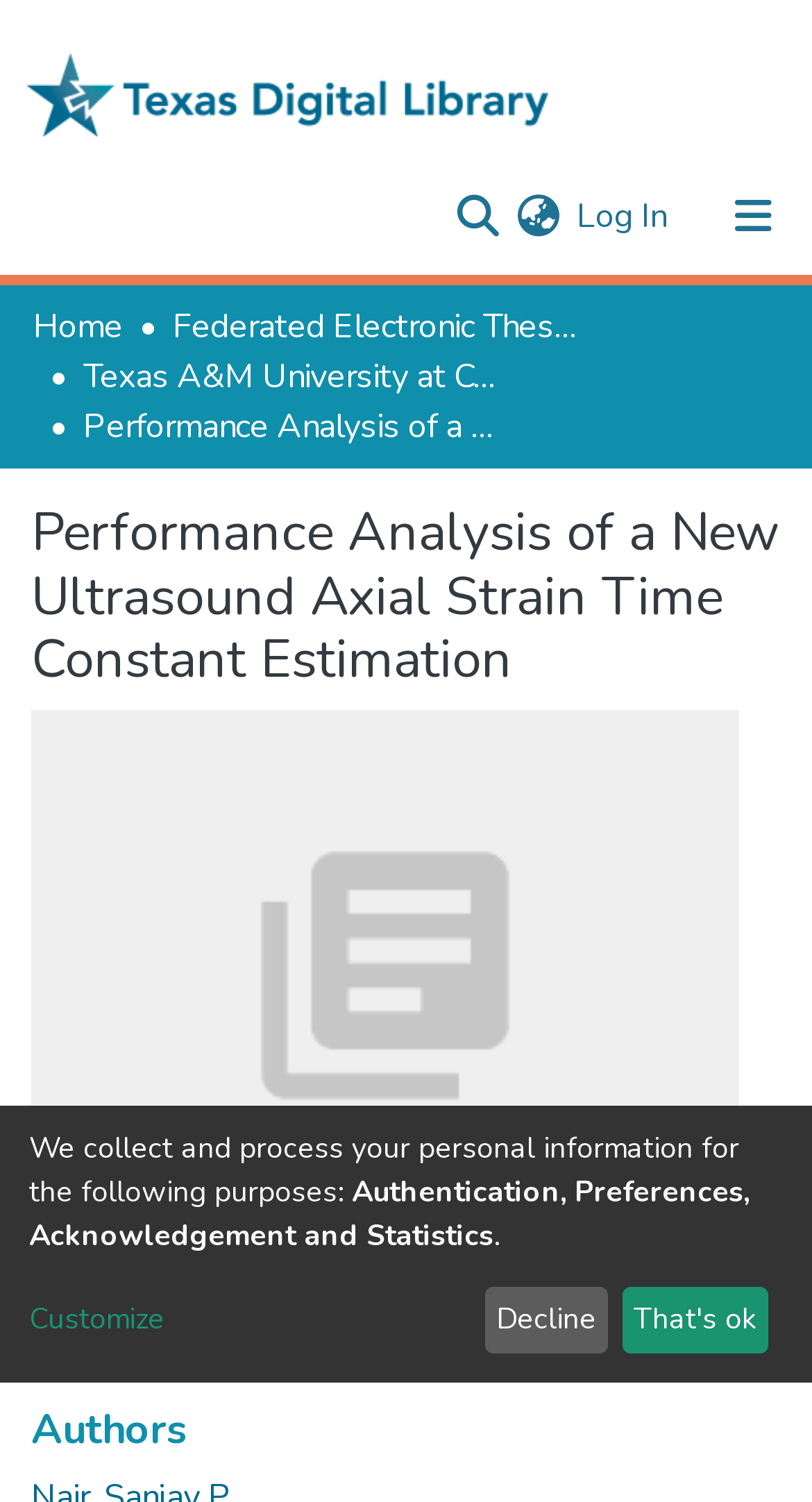What is the name of the repository?
Use the information from the screenshot to give a comprehensive response to the question.

I inferred this answer by looking at the navigation bar at the top of the webpage, where I found a link with the text 'Repository logo'. This suggests that the repository's logo is being displayed, and the name of the repository is likely the same as the logo.